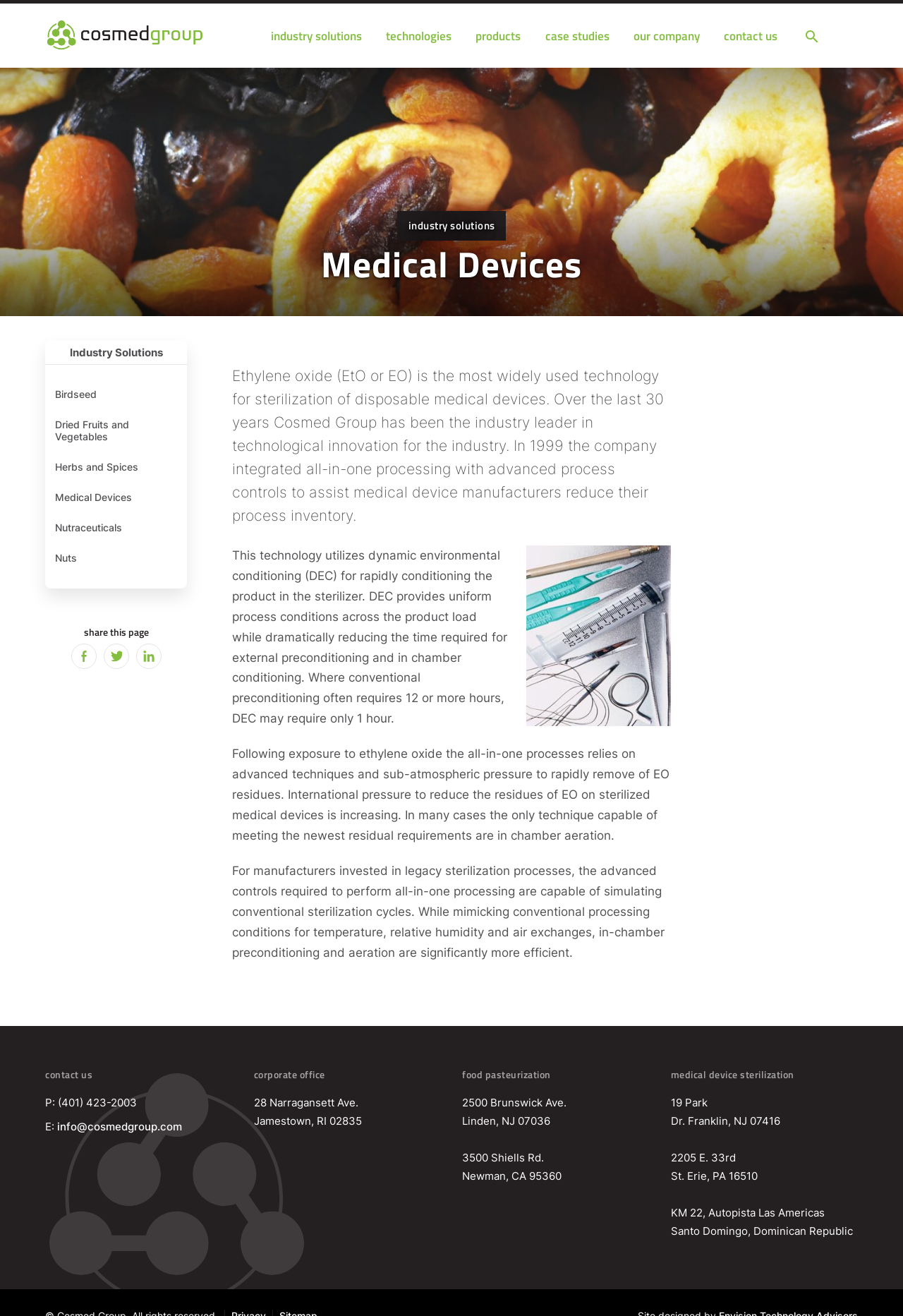Determine the coordinates of the bounding box for the clickable area needed to execute this instruction: "View Medical Devices".

[0.05, 0.369, 0.207, 0.388]